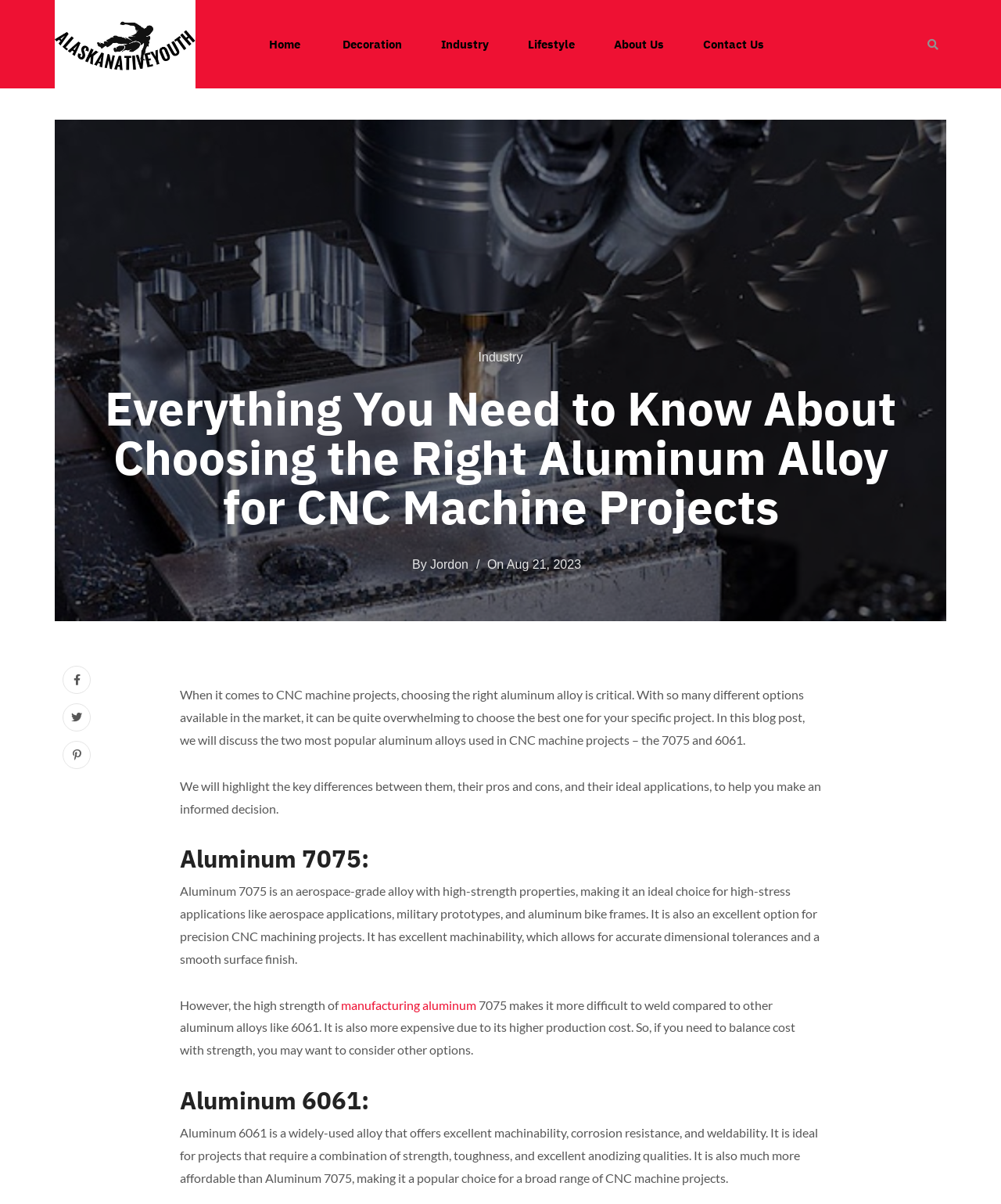Describe all the key features of the webpage in detail.

The webpage is about choosing the right aluminum alloy for CNC machine projects. At the top left, there is a logo with the text "Alaskanativeyouth" and an image with the same name. Below the logo, there is a navigation menu with links to "Home", "Decoration", "Industry", "Lifestyle", "About Us", and "Contact Us". 

On the left side, there is a large image that spans almost the entire height of the page, with a caption "Everything You Need to Know About Choosing the Right Aluminum Alloy for CNC Machine Projects". 

The main content of the page starts with a heading that matches the caption of the image. Below the heading, there is a brief introduction to the importance of choosing the right aluminum alloy for CNC machine projects. The introduction is followed by the author's name, "Jordon", and the date "Aug 21, 2023". 

There are three social media links on the left side, represented by icons. Below the social media links, the main content is divided into two sections, each discussing a different type of aluminum alloy: 7075 and 6061. Each section has a heading, followed by a detailed description of the alloy's properties, pros, and cons, and ideal applications. 

At the bottom right, there is a link with a icon.